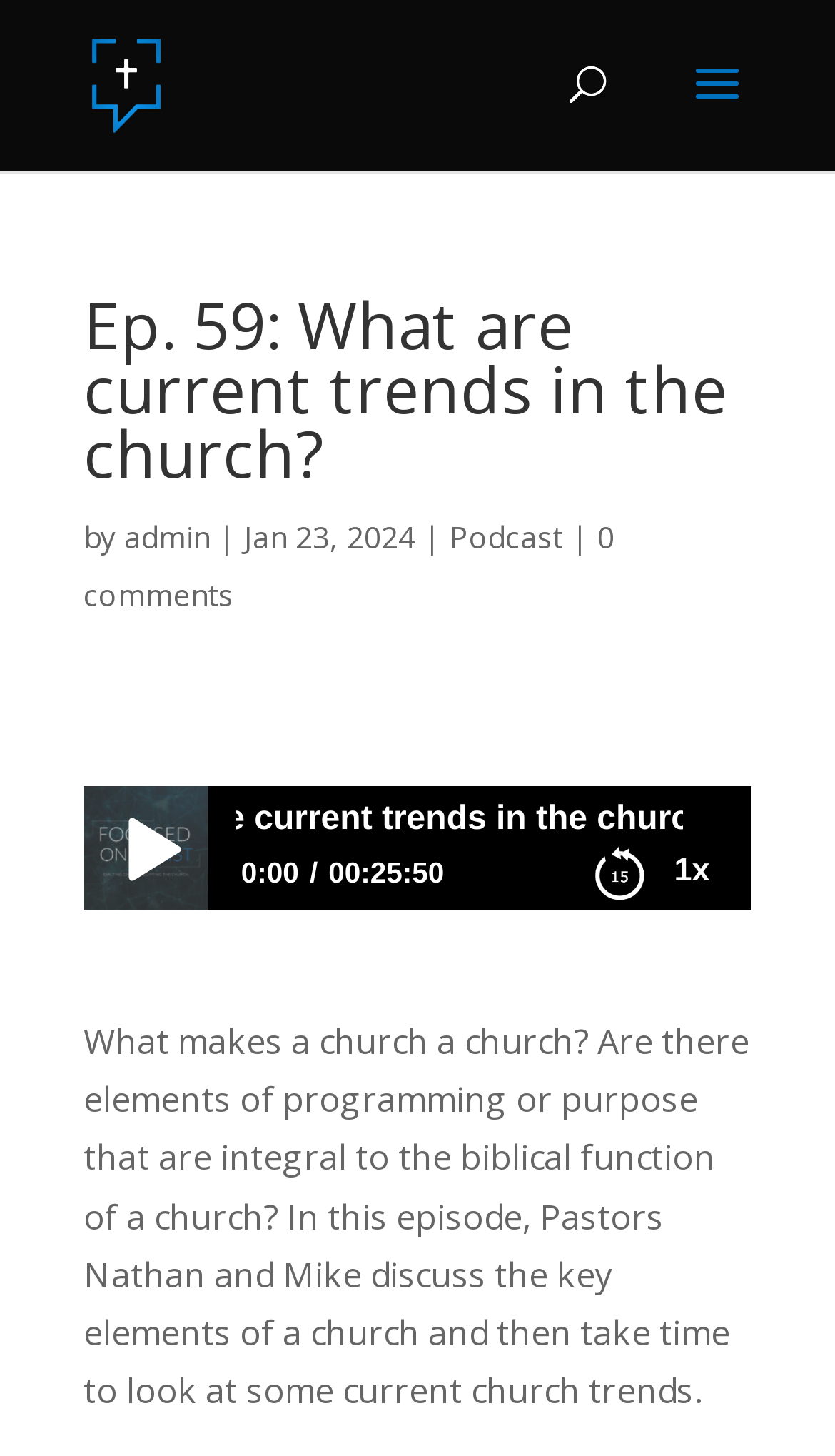What is the title of the podcast episode?
Utilize the information in the image to give a detailed answer to the question.

The title of the podcast episode can be found in the heading element with the text 'Ep. 59: What are current trends in the church?' which is located at the top of the webpage.